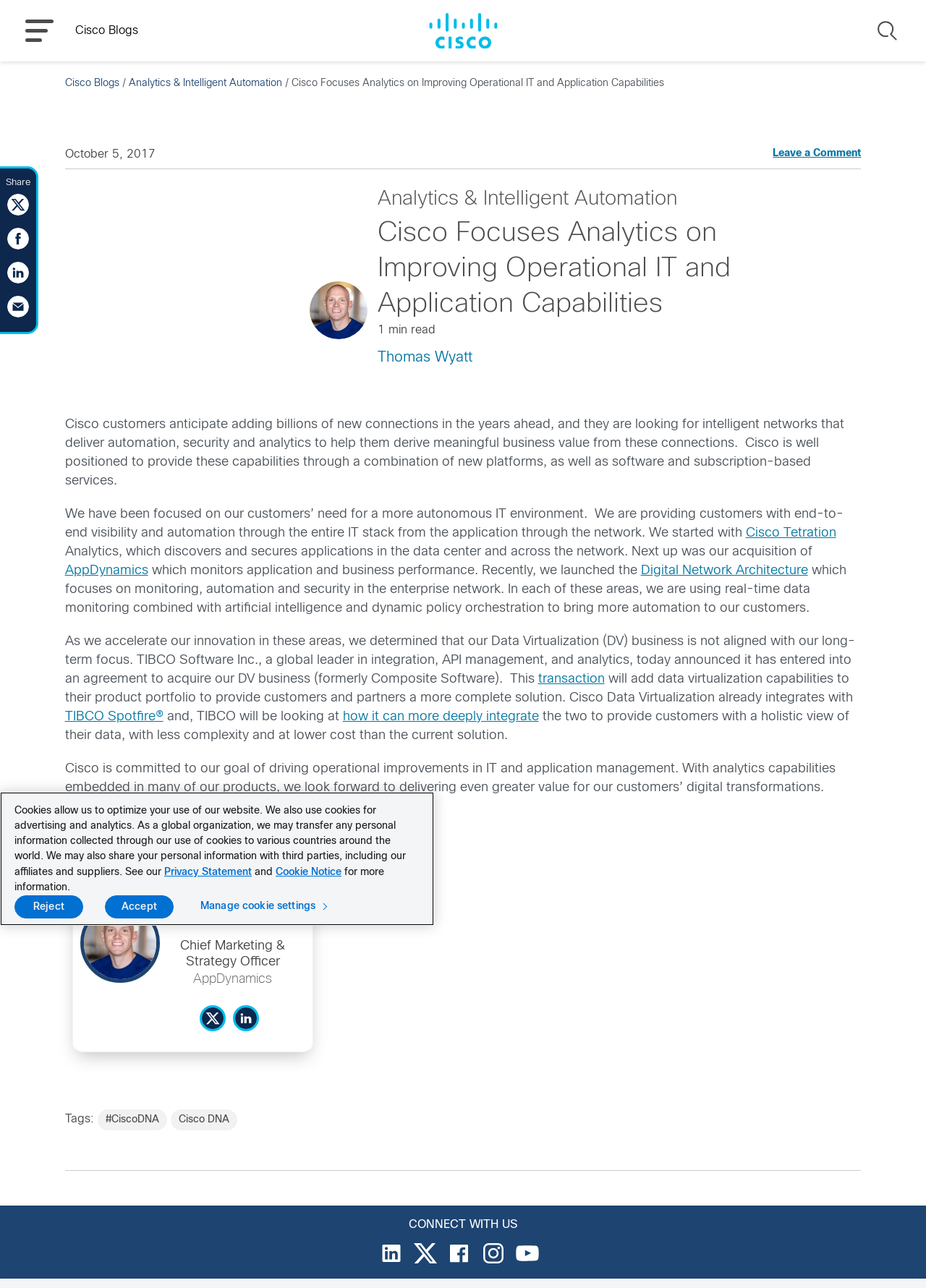Please identify and generate the text content of the webpage's main heading.

Cisco Focuses Analytics on Improving Operational IT and Application Capabilities